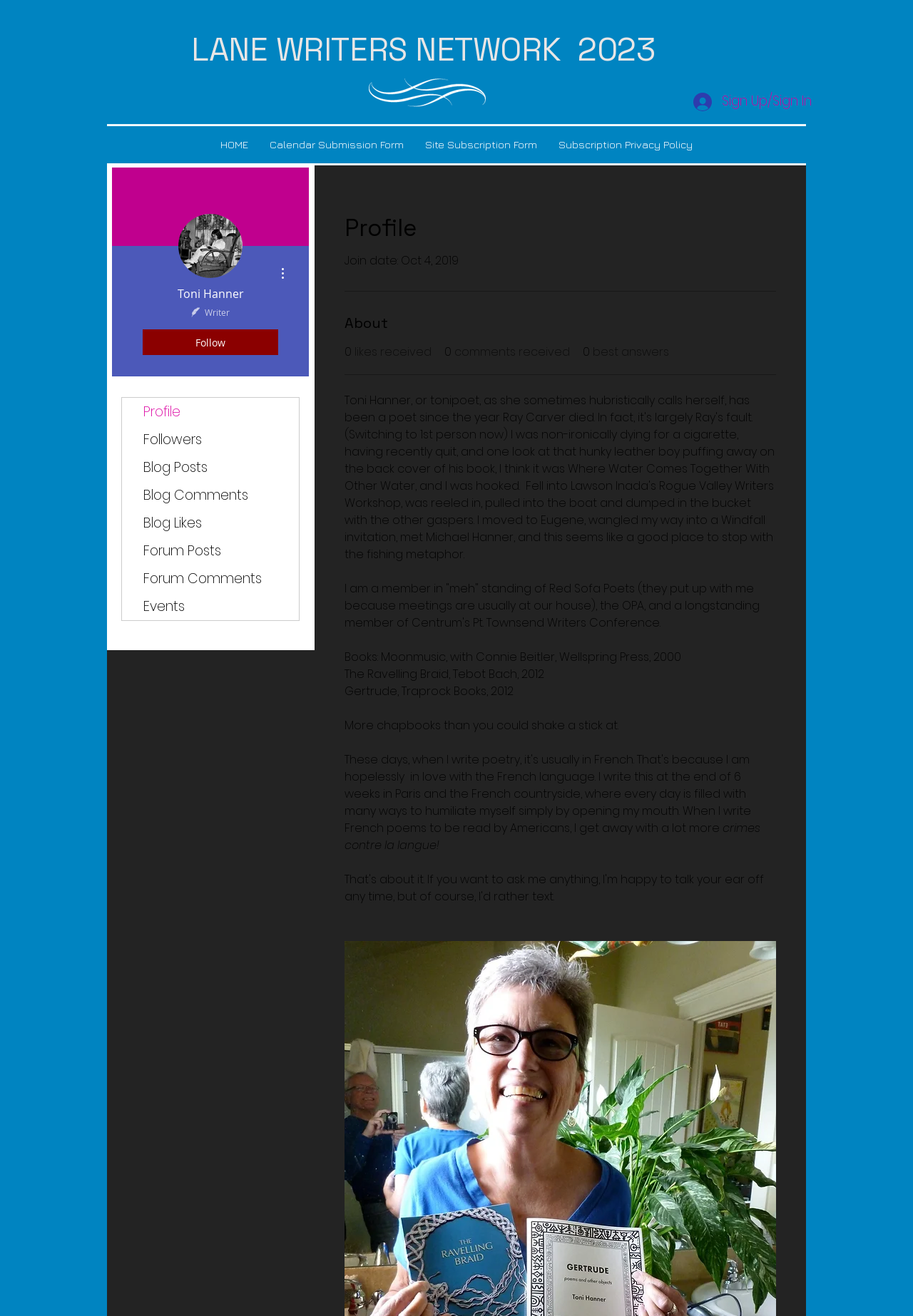What is the title of the first book listed in the writer's profile?
Using the details shown in the screenshot, provide a comprehensive answer to the question.

I looked at the writer's profile section, which lists their books, and found that the first book listed is 'Moonmusic', published by Wellspring Press in 2000.